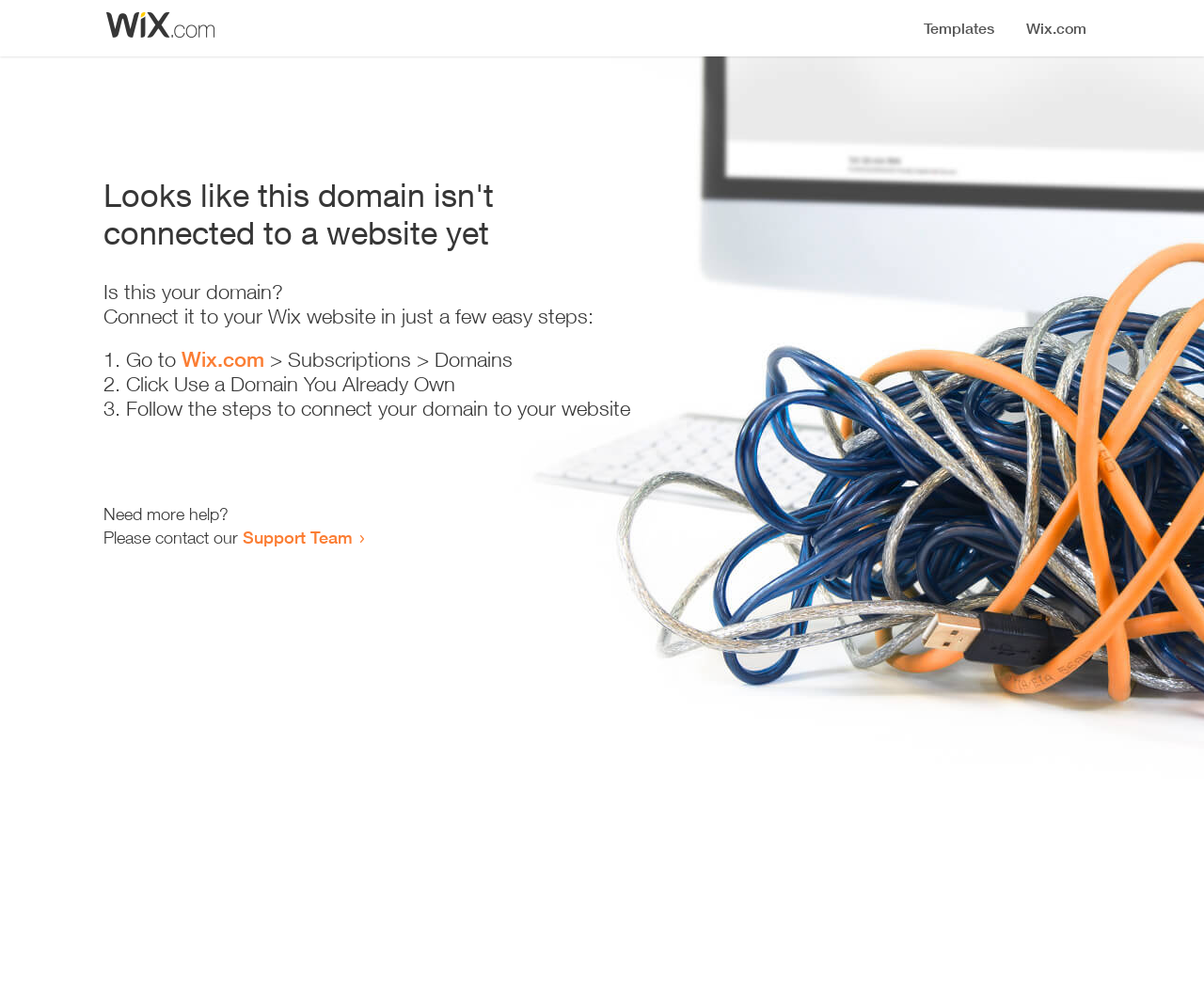What should I do after clicking 'Use a Domain You Already Own'?
Please provide a comprehensive answer based on the visual information in the image.

According to the second step, after clicking 'Use a Domain You Already Own', I should 'Follow the steps to connect your domain to your website'.